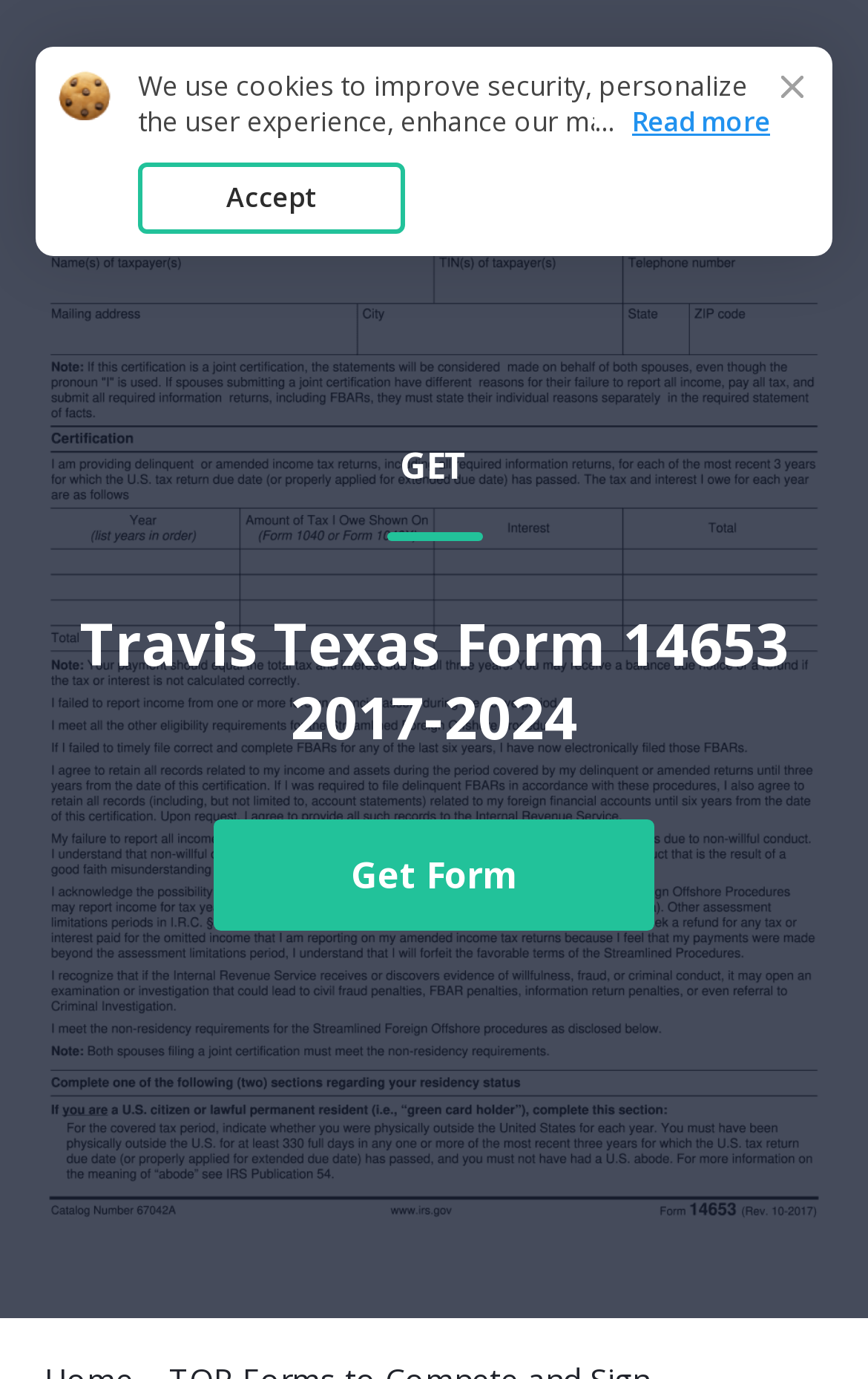Analyze the image and deliver a detailed answer to the question: What is the form number mentioned on the webpage?

The webpage has an image with the text 'Form 14653' and a link with the same text, indicating that the form number mentioned on the webpage is Form 14653.